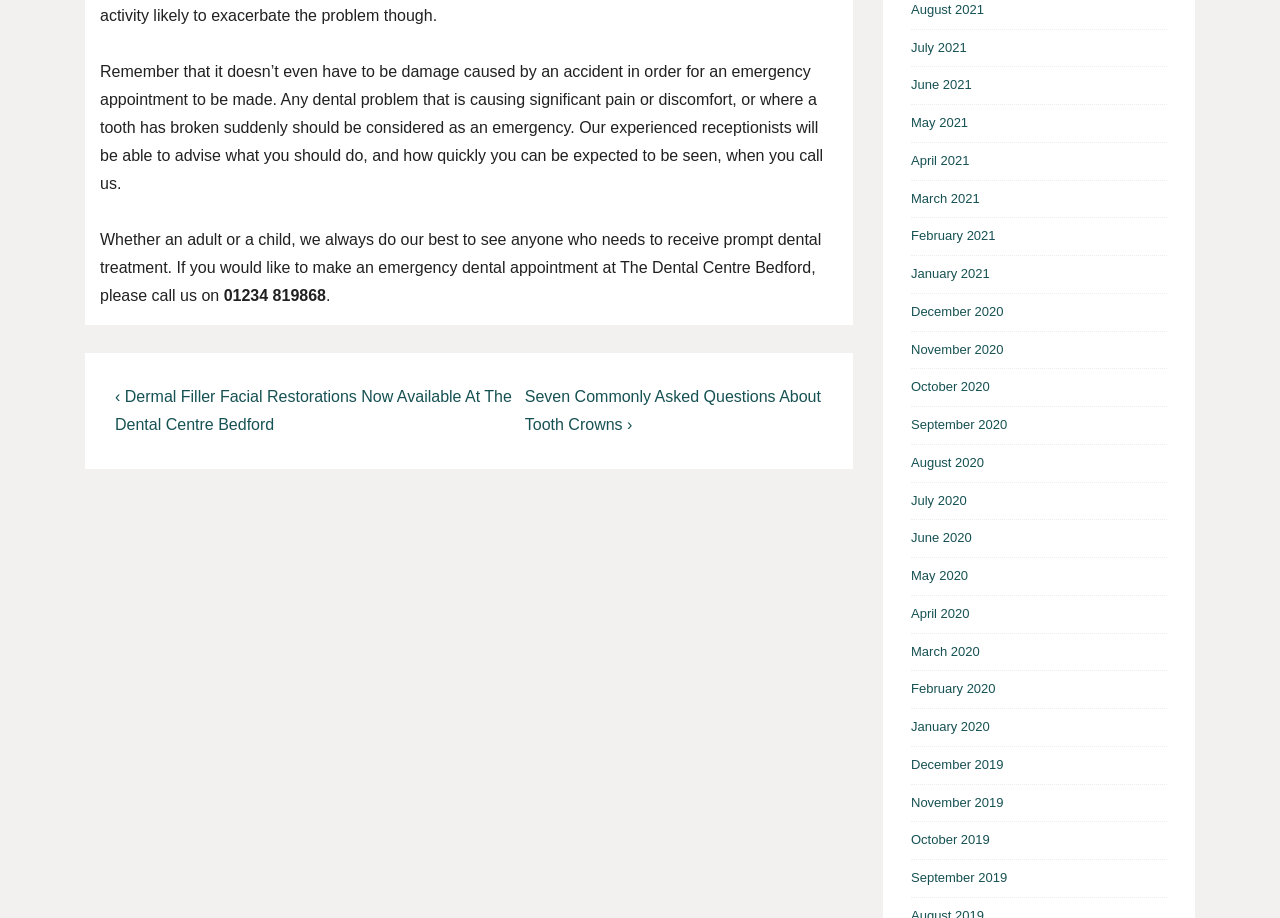How many links are there in the post navigation section?
Using the image, provide a concise answer in one word or a short phrase.

2